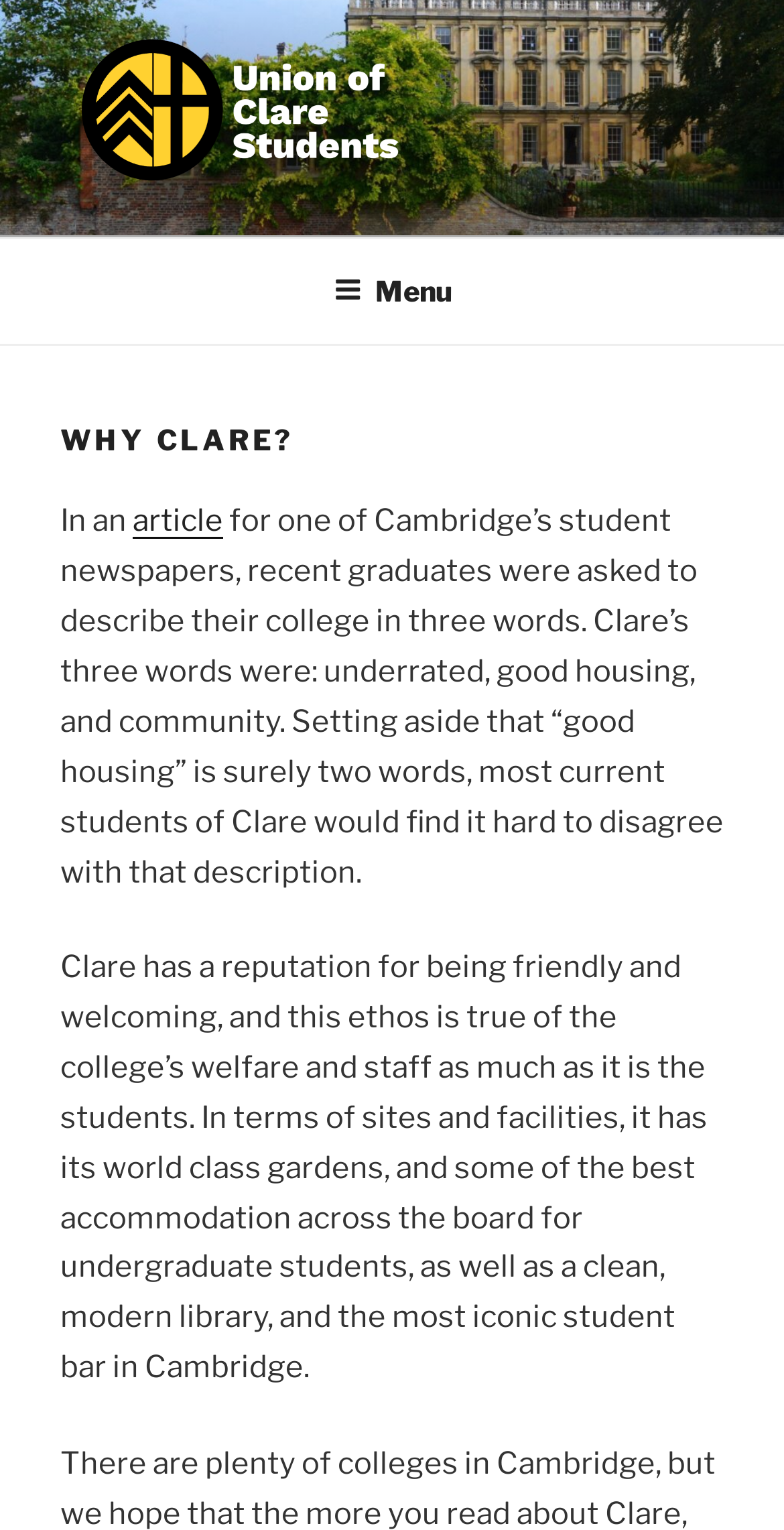Present a detailed account of what is displayed on the webpage.

The webpage is about Clare College at the University of Cambridge, with the title "Why Clare? – The UCS" prominently displayed at the top. Below the title, there is a link to "The UCS" accompanied by an image with the same name. 

To the right of the title, there is a top menu navigation bar that spans the entire width of the page. Within this menu, there is a button labeled "Menu" that, when expanded, reveals a dropdown menu.

Below the navigation bar, there is a heading that reads "WHY CLARE?" in a larger font size. Following this heading, there is a block of text that describes Clare College. The text starts with a quote from an article in a Cambridge student newspaper, where recent graduates were asked to describe their college in three words. The quote is followed by a passage that elaborates on the college's friendly and welcoming atmosphere, its facilities, and its accommodation.

The text is divided into three paragraphs, with the first paragraph discussing the college's reputation and the second paragraph describing its facilities, including its gardens, library, and student bar. The text is positioned in the top half of the page, leaving some empty space at the bottom.